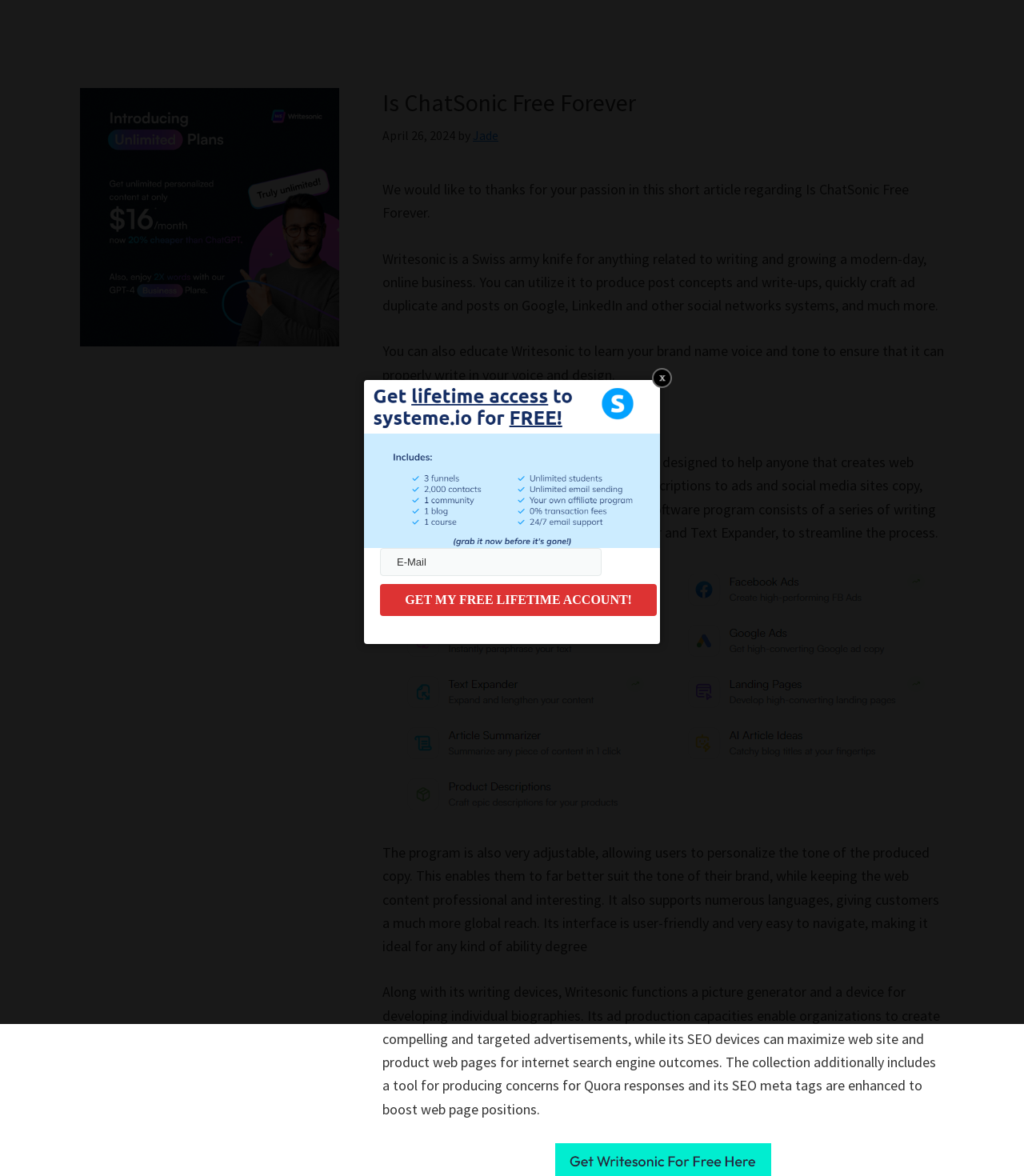Consider the image and give a detailed and elaborate answer to the question: 
What is the benefit of Writesonic's SEO devices?

The benefit of Writesonic's SEO devices can be inferred from the text on the webpage, which describes them as able to 'maximize website and product pages for search engine results', implying that they can improve page rankings.